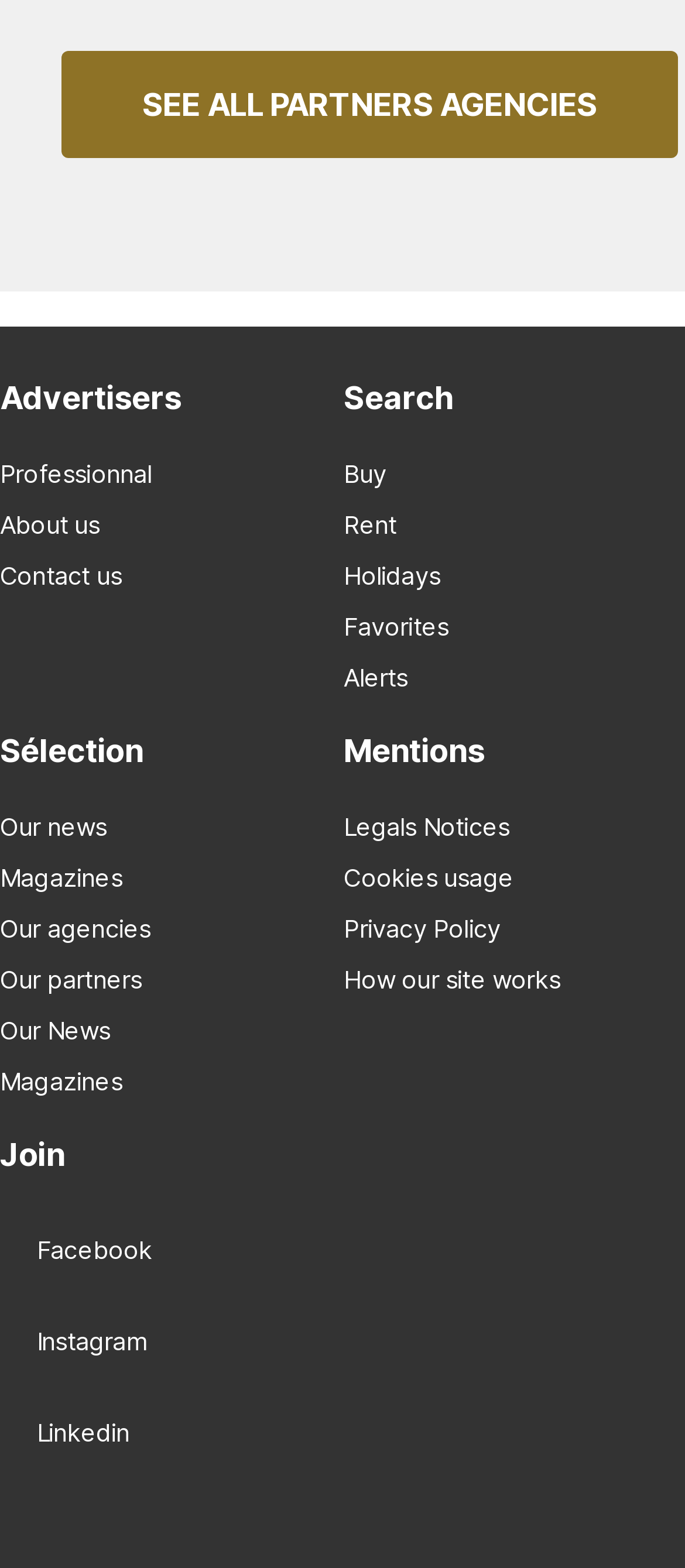Please examine the image and answer the question with a detailed explanation:
How many social media platforms are linked?

I found three social media platforms linked on the webpage: Facebook, Instagram, and Linkedin, each with its corresponding logo.